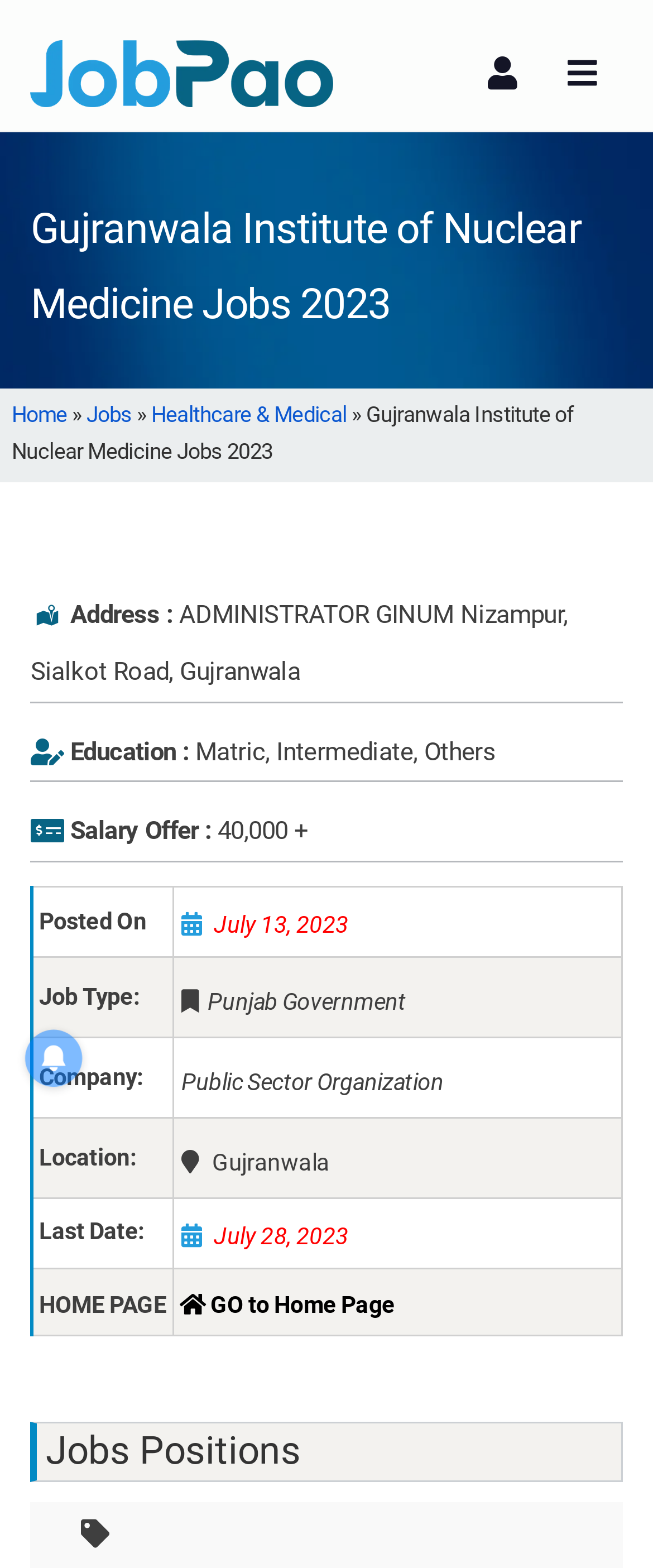What is the salary range for the job?
Answer the question in a detailed and comprehensive manner.

I found the salary range by looking at the static text element that says 'Salary Offer' and then reading the corresponding text element that provides the salary range.